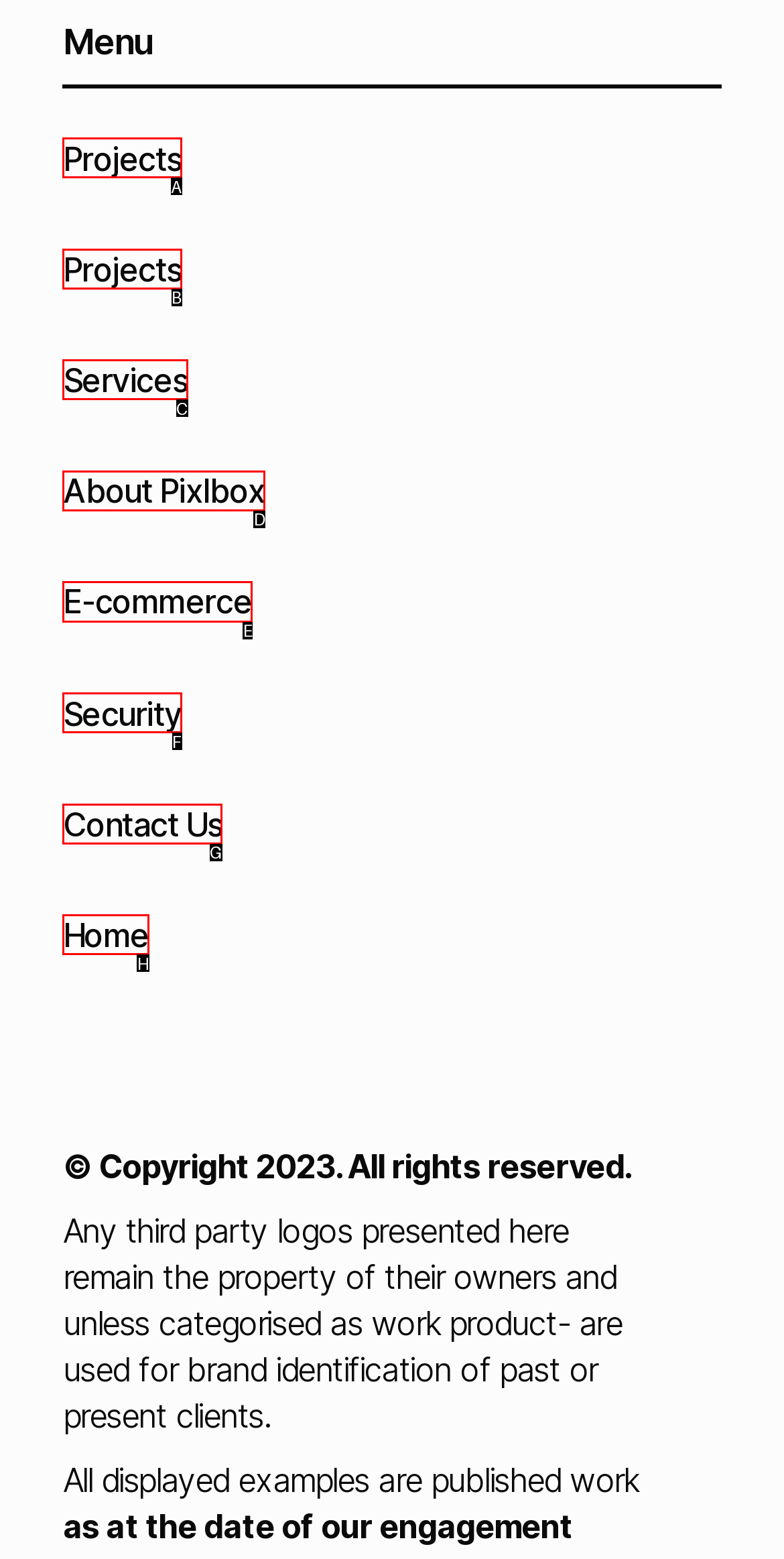Select the appropriate HTML element that needs to be clicked to execute the following task: View E-commerce. Respond with the letter of the option.

E